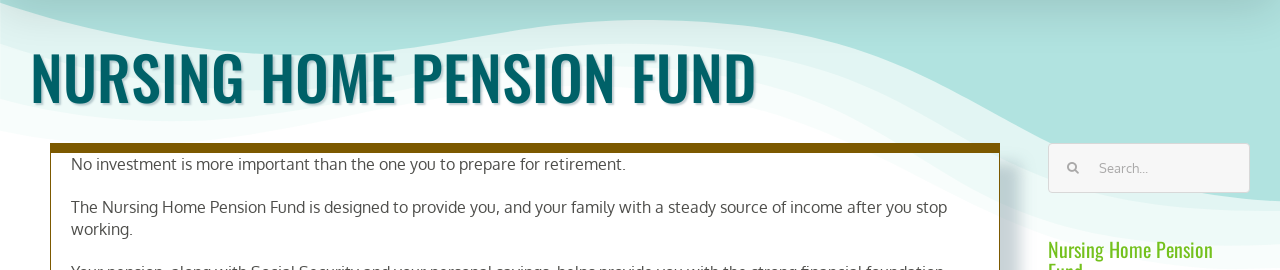Please respond to the question with a concise word or phrase:
What functionality is provided by the search bar?

Find additional information